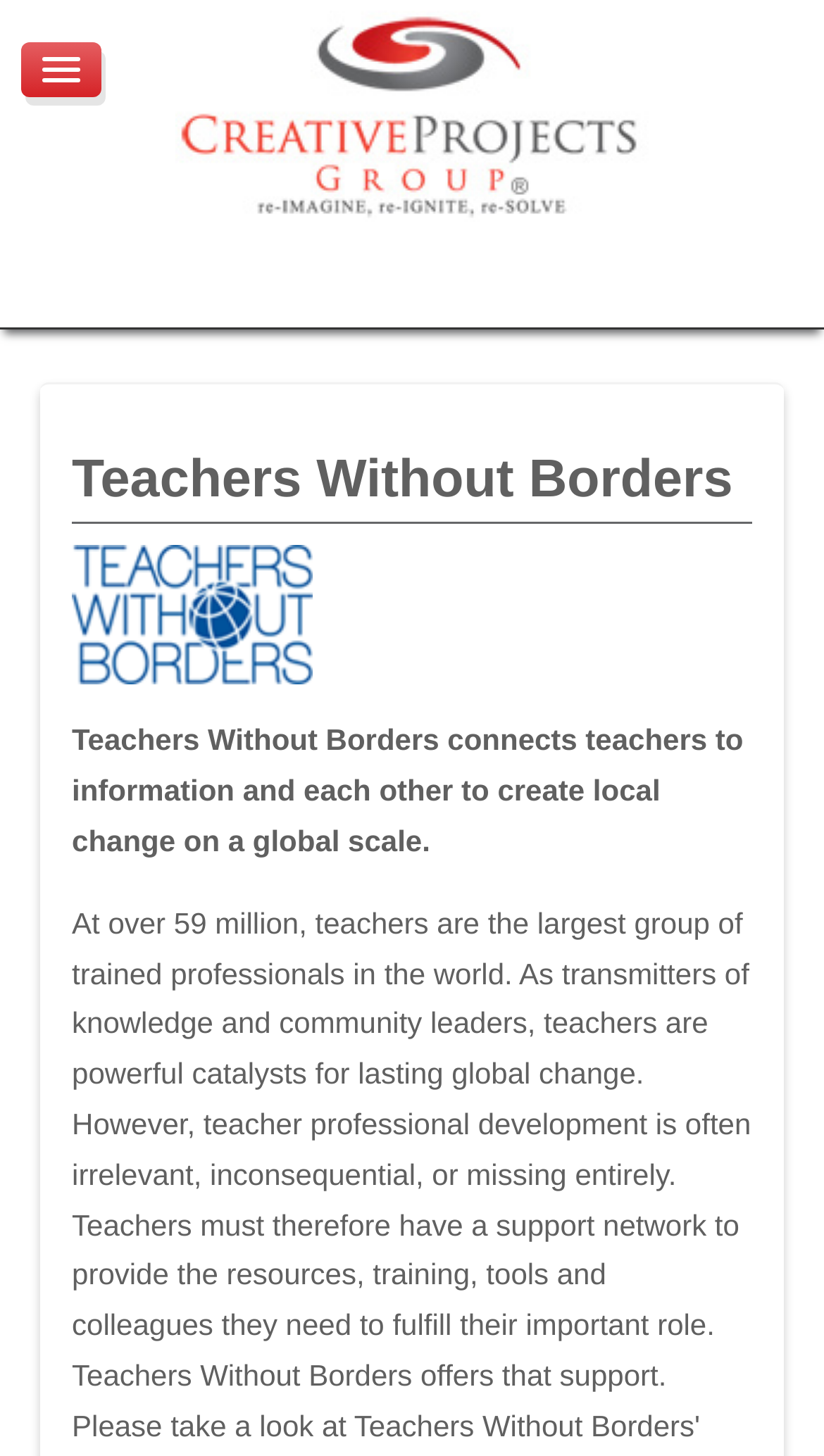How many navigation links are on the top?
Using the visual information, answer the question in a single word or phrase.

6